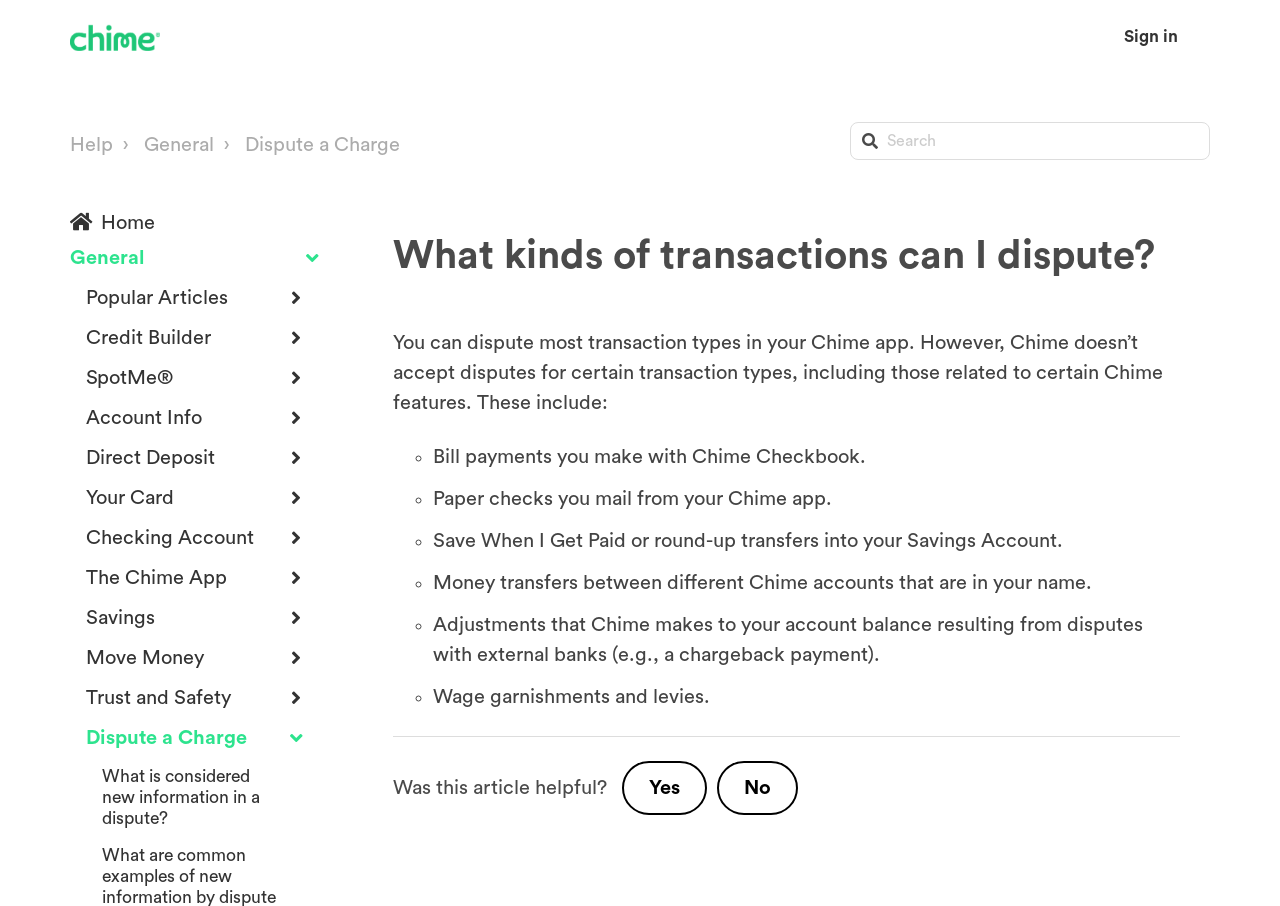Using the format (top-left x, top-left y, bottom-right x, bottom-right y), provide the bounding box coordinates for the described UI element. All values should be floating point numbers between 0 and 1: Savings

[0.067, 0.659, 0.235, 0.704]